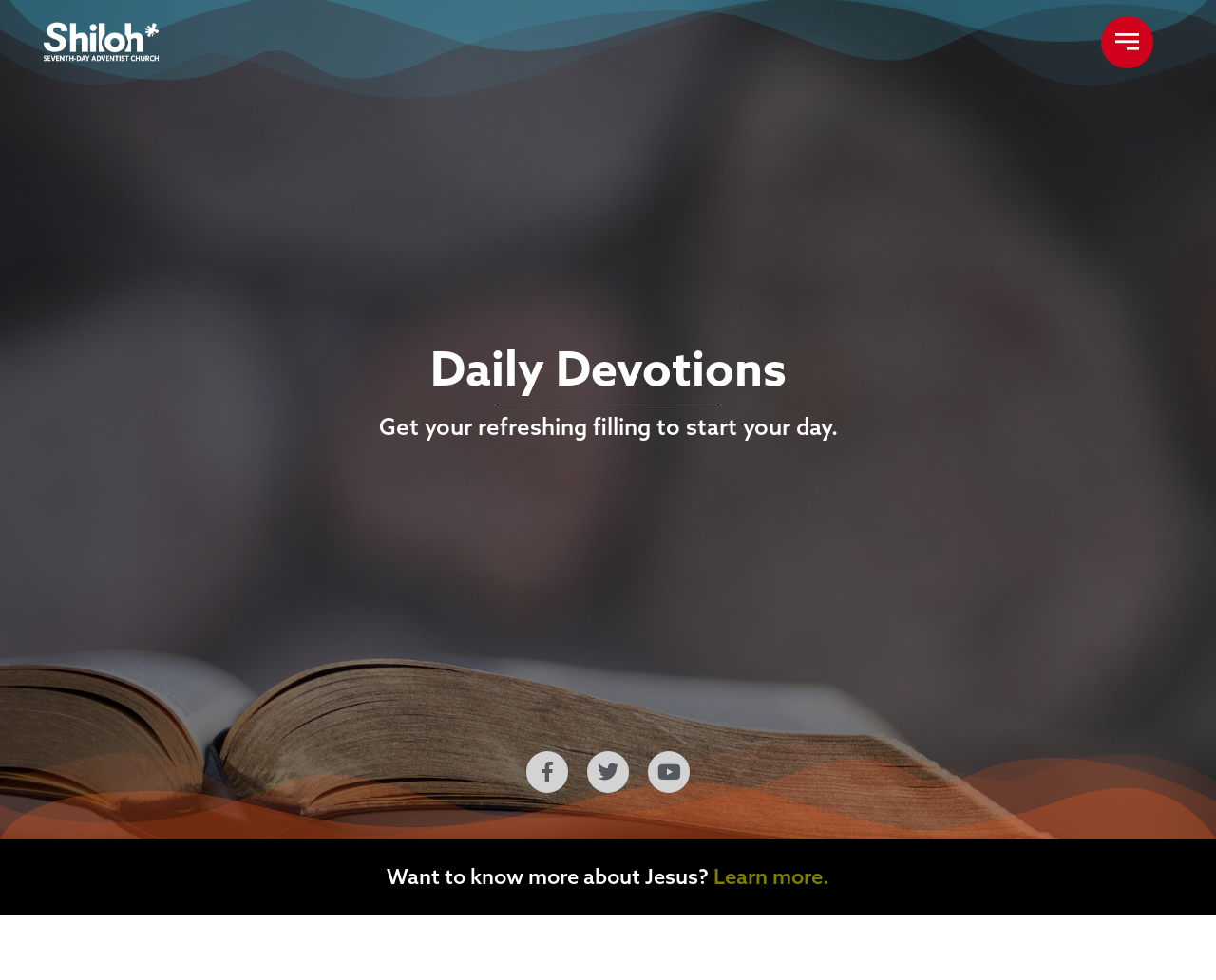What is the theme of the text at the top of the page?
Carefully examine the image and provide a detailed answer to the question.

The static text element at the top of the page says 'Get your refreshing filling to start your day.'. This text suggests that the theme is related to breakfast or starting the day with a refreshing meal.